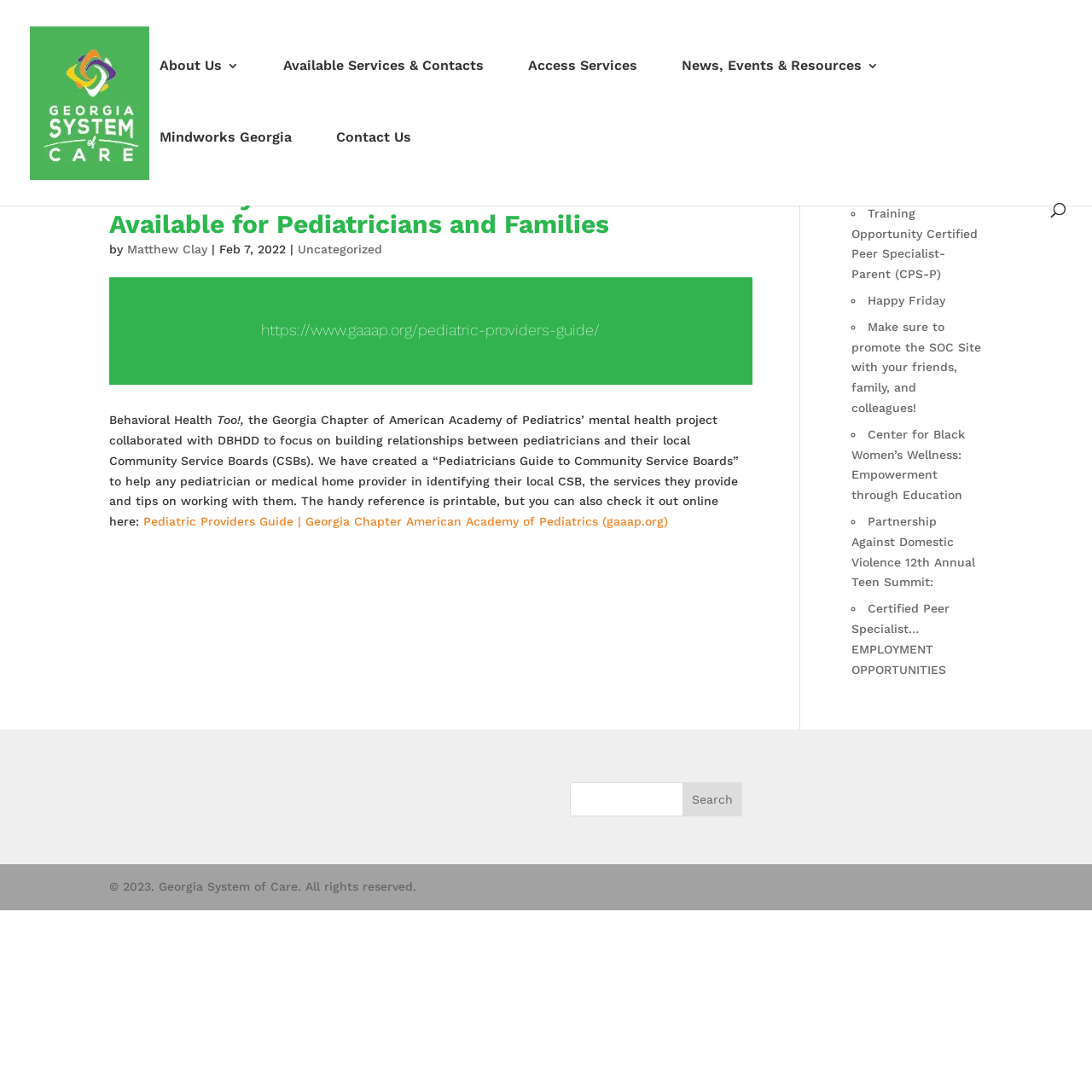Answer the question with a brief word or phrase:
What is the name of the project that collaborated with DBHDD?

Behavioral Health Too!